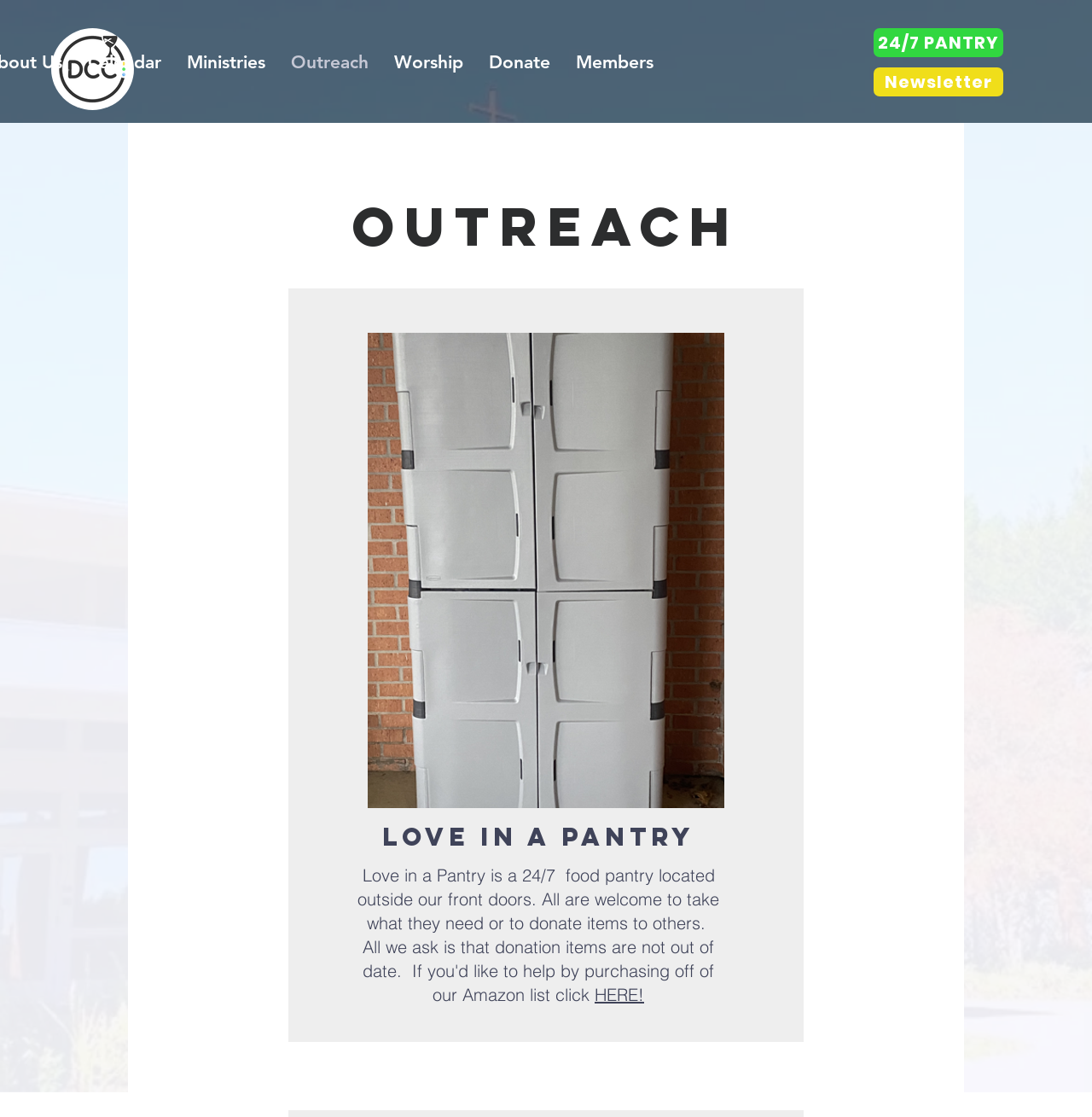Give a one-word or one-phrase response to the question: 
How many links are in the top navigation bar?

6